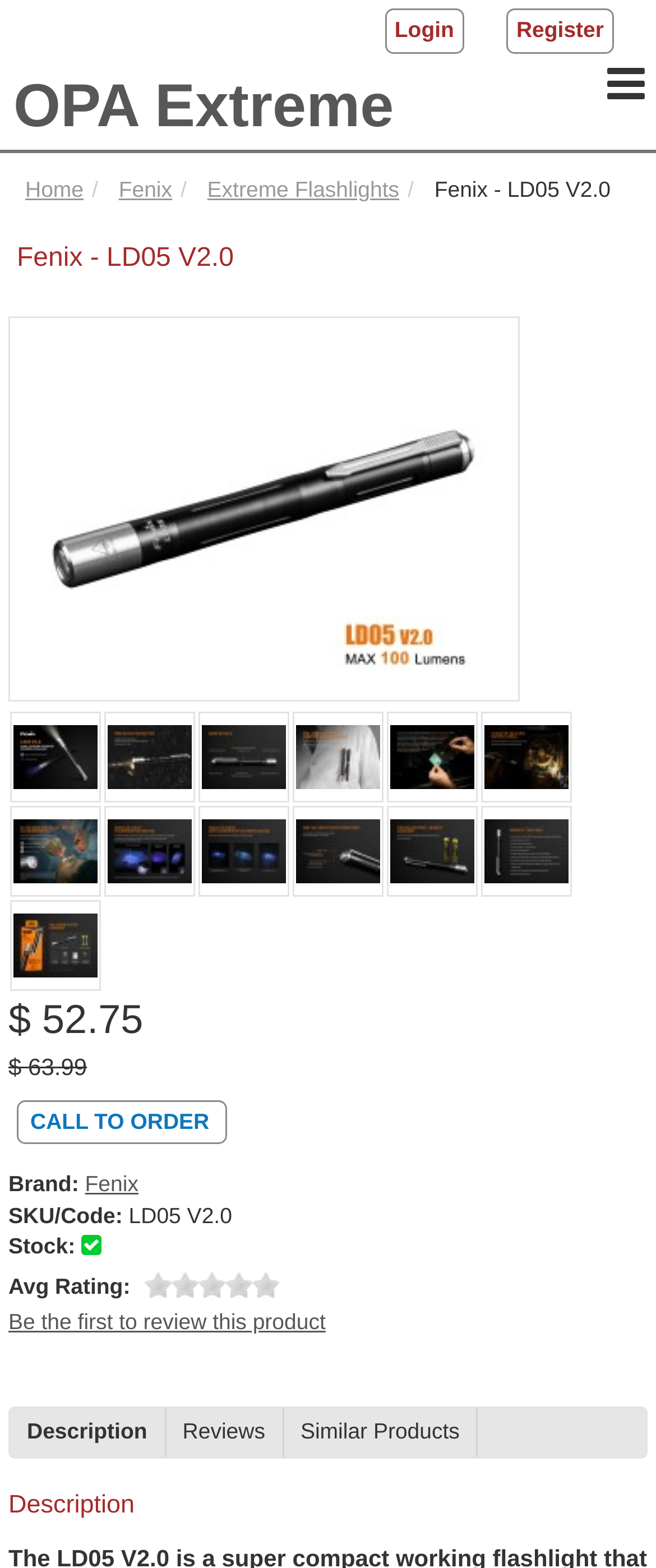Select the bounding box coordinates of the element I need to click to carry out the following instruction: "Read the product description".

[0.041, 0.905, 0.224, 0.921]